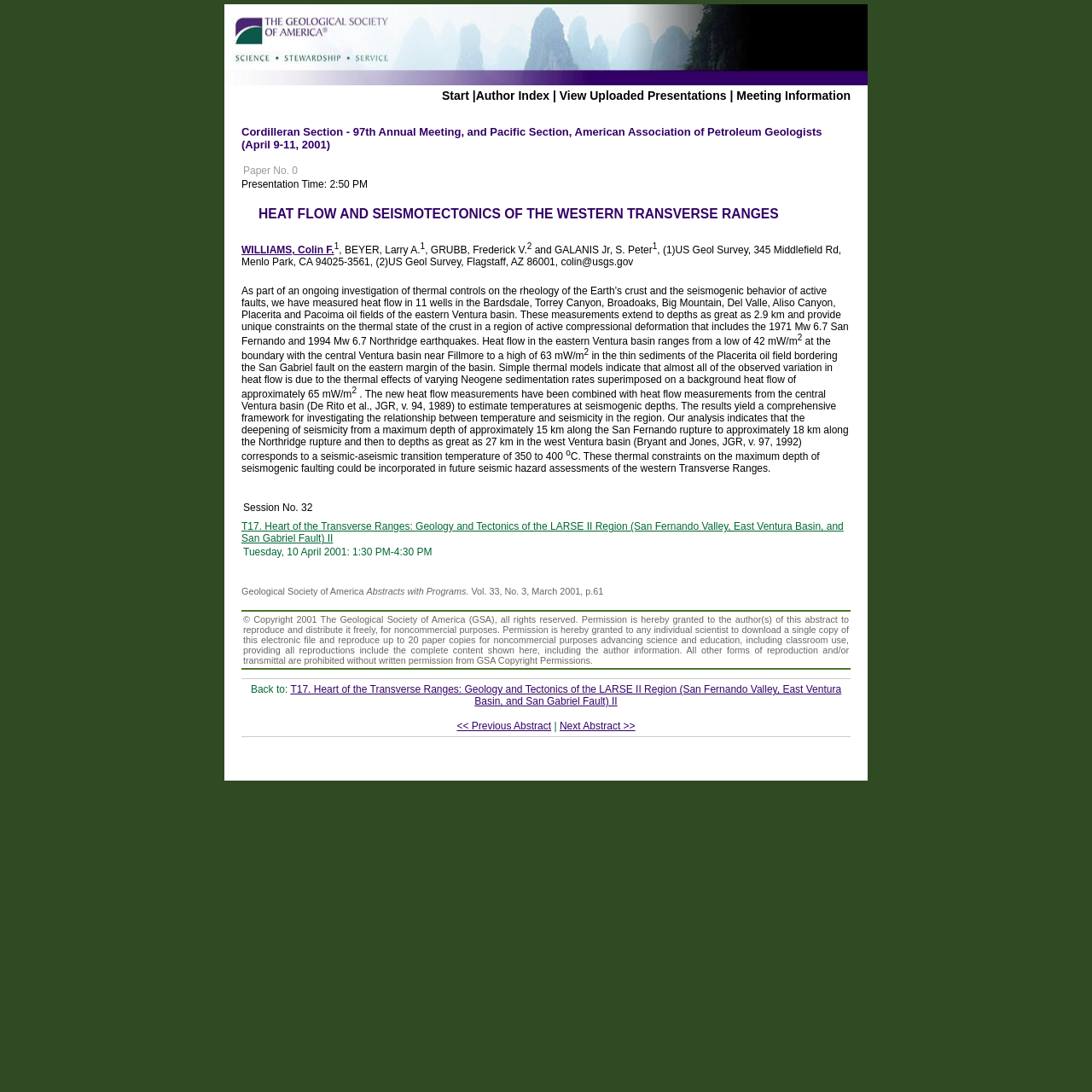Refer to the screenshot and answer the following question in detail:
What is the copyright information of the paper?

I found the copyright information of the paper by looking at the text element that contains the copyright information, which is located at the bottom of the webpage. The copyright information includes the year and the name of the organization that holds the copyright.